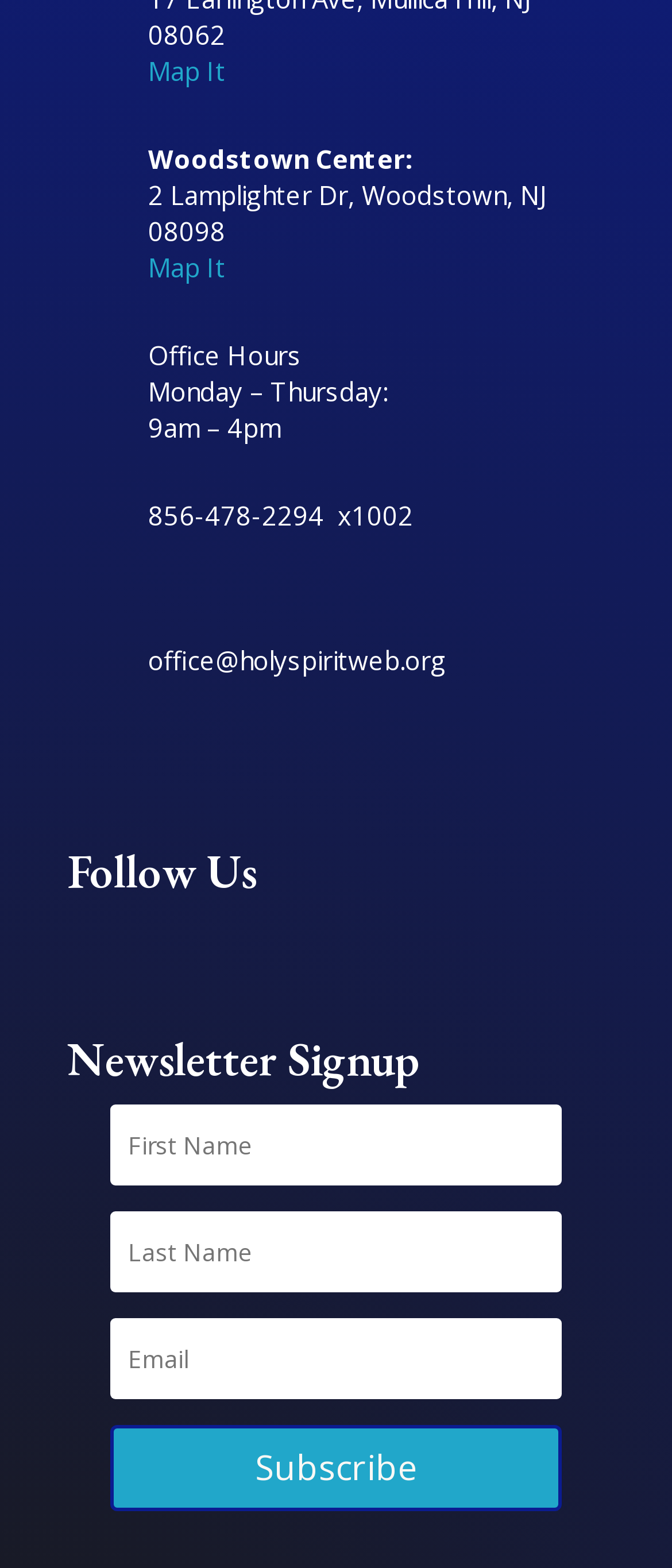Please locate the bounding box coordinates of the region I need to click to follow this instruction: "Click Map It".

[0.221, 0.159, 0.336, 0.181]